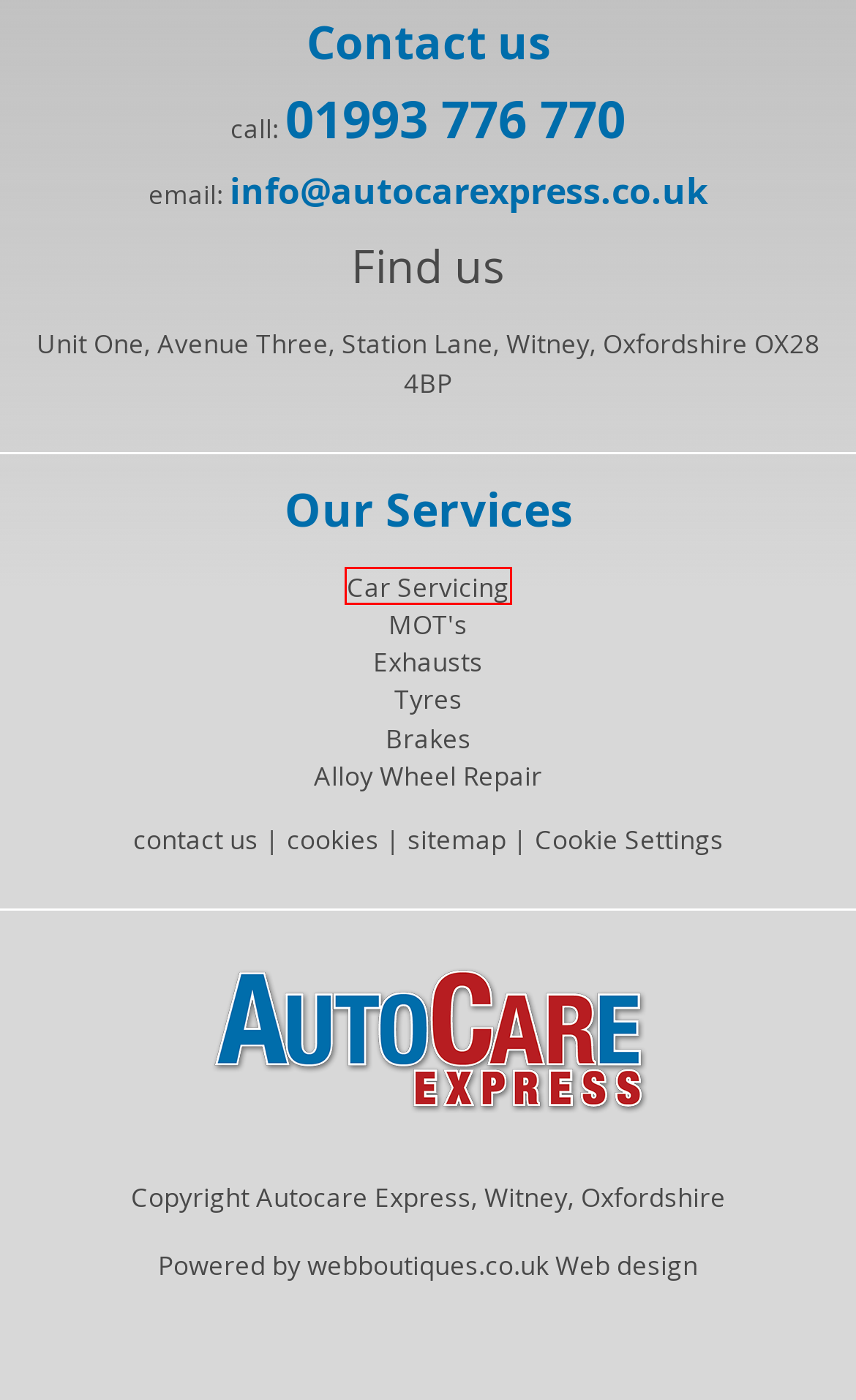A screenshot of a webpage is provided, featuring a red bounding box around a specific UI element. Identify the webpage description that most accurately reflects the new webpage after interacting with the selected element. Here are the candidates:
A. Alloy Wheel Repair in Witney and Oxford
B. Autocare Express, Car Serving & MOT's, Witney & Oxford,Contact
C. MOT, Car Repair & Oil Change in Witney & Oxford - Autocare Express
D. Air Condtioning Services and Repairs, Witney, Oxfordshire
E. Cookie Policy
F. Car Servicing & Car Services in Oxford & Witney - Autocare Express
G. Brake Testing & Repair in Witney & Oxford - Autocare Express
H. Cost Effective Web Design, Oxford

F